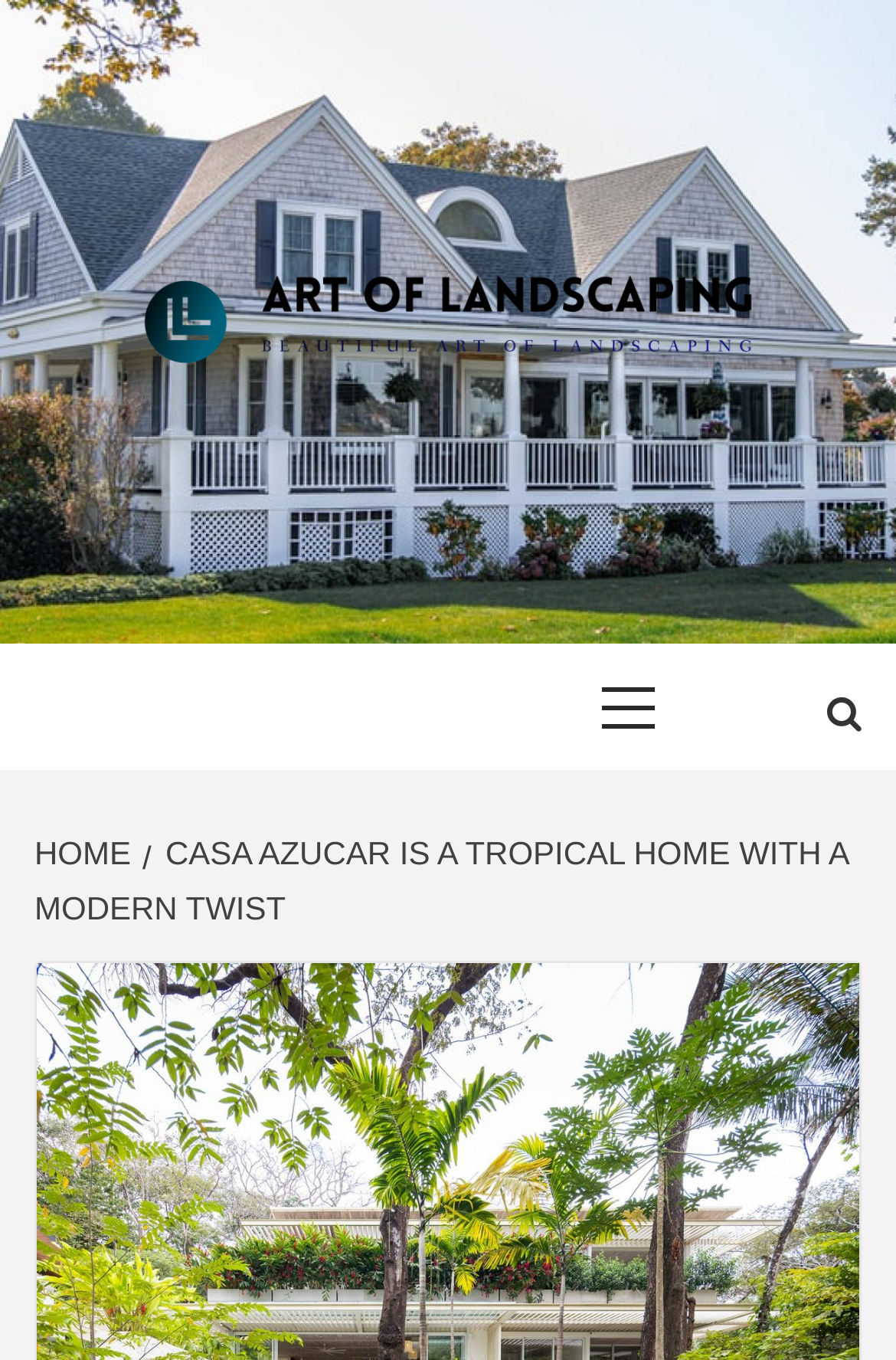Locate and generate the text content of the webpage's heading.

Casa Azucar is a tropical home with a modern twist